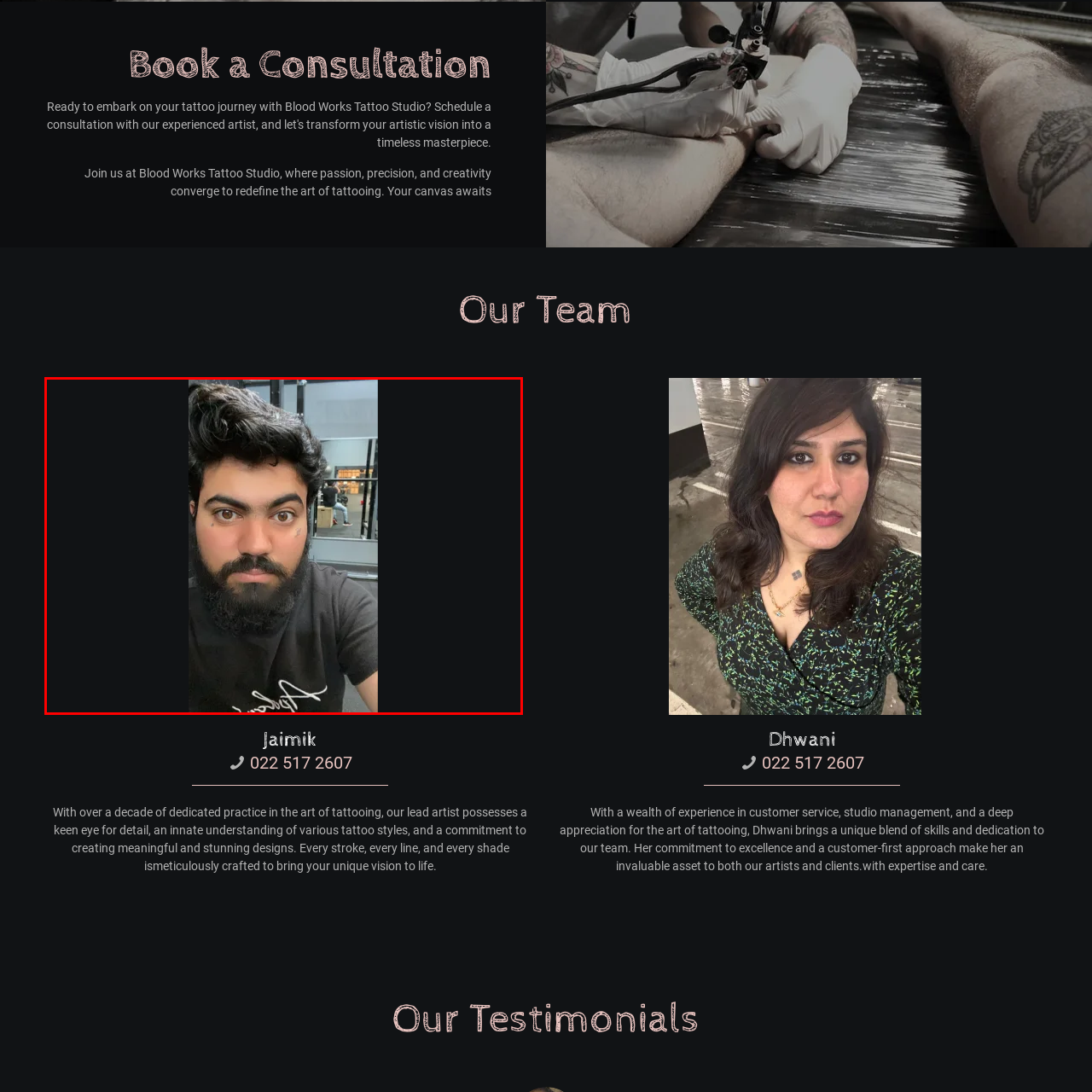What section is this image in?
Look at the image enclosed by the red bounding box and give a detailed answer using the visual information available in the image.

This image appears in the section titled 'Our Team', which suggests that the individual in the image is part of the team that is integral to the studio's passion for tattooing.